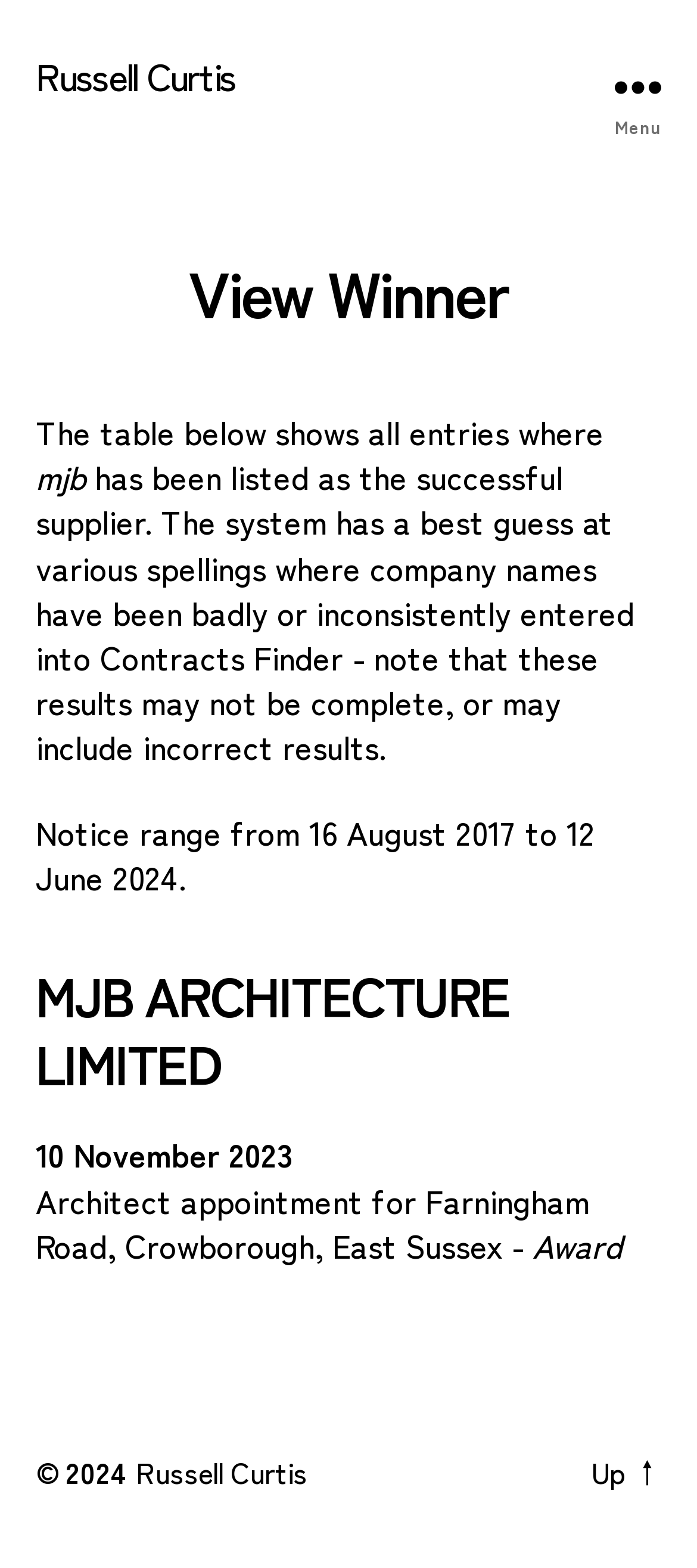What is the copyright year?
Please elaborate on the answer to the question with detailed information.

The copyright year can be found in the static text element with the text '© 2024' which is located at the bottom of the page.